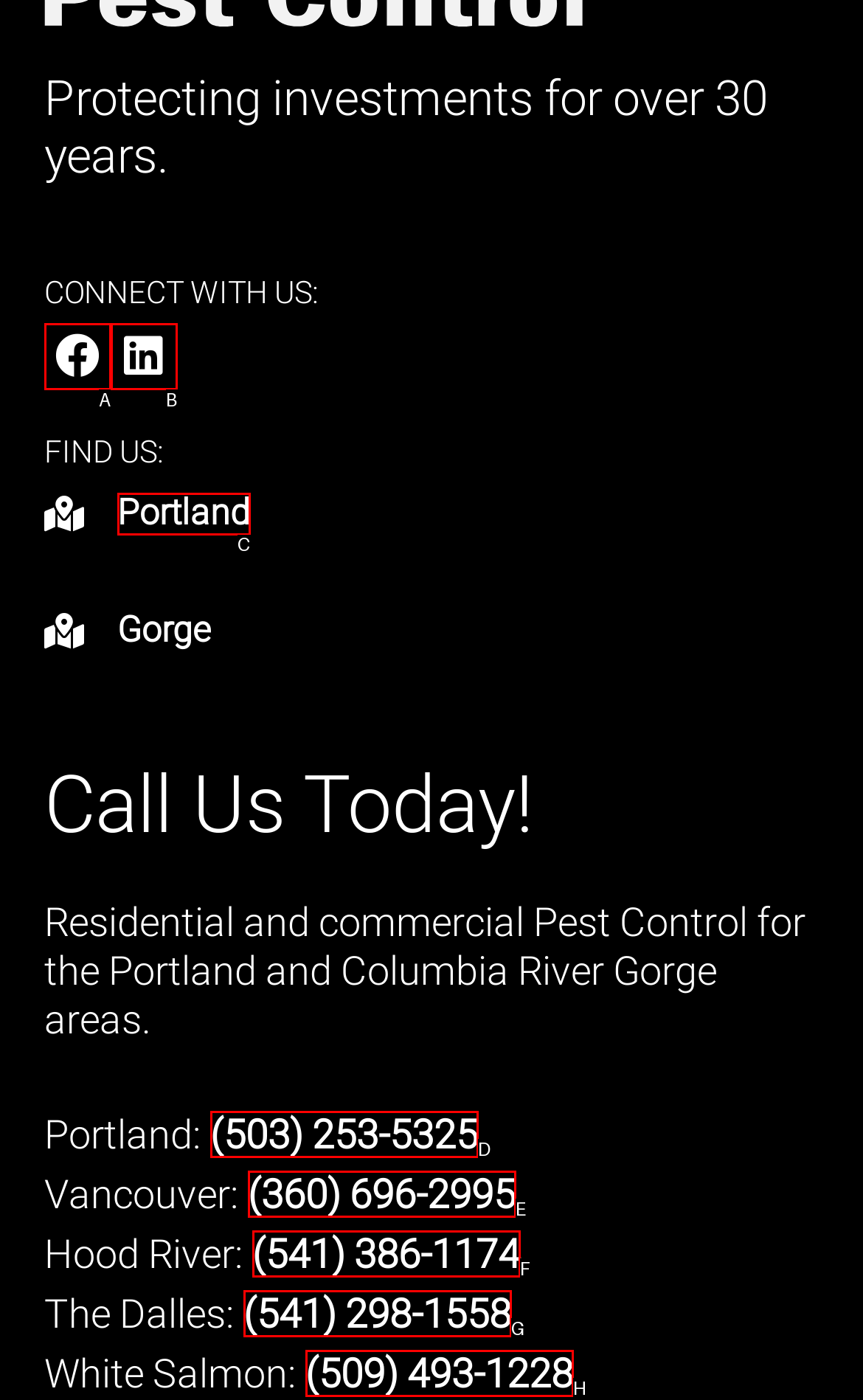Choose the HTML element you need to click to achieve the following task: Visit the Portland page
Respond with the letter of the selected option from the given choices directly.

C